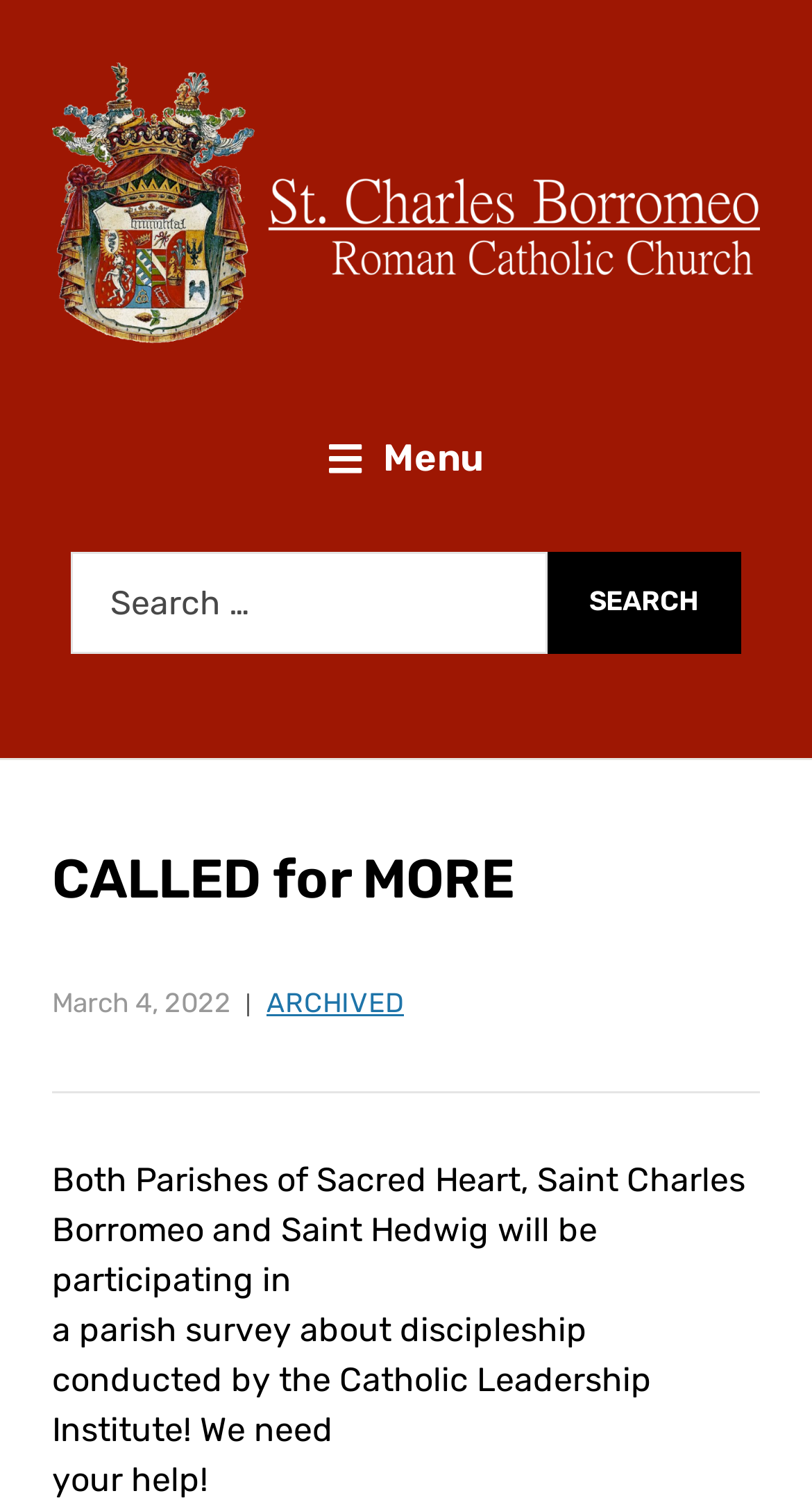Respond to the question below with a concise word or phrase:
What is the date mentioned on the webpage?

March 4, 2022